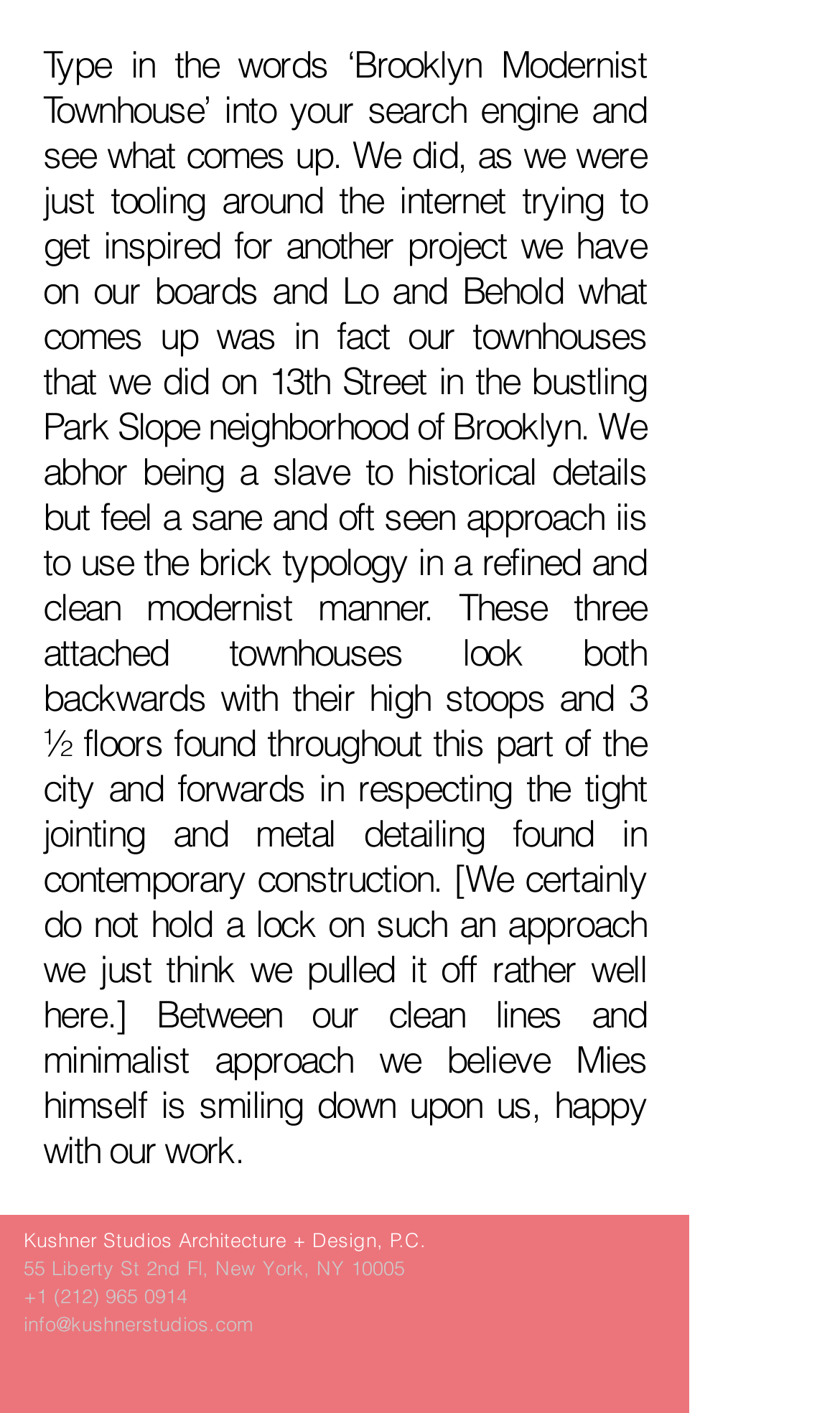From the details in the image, provide a thorough response to the question: What is the phone number of the firm?

I found the answer by looking at the link element that contains the phone number. The text '+1 (212) 965 0914' is part of the link element, which suggests that it is the phone number of the firm.